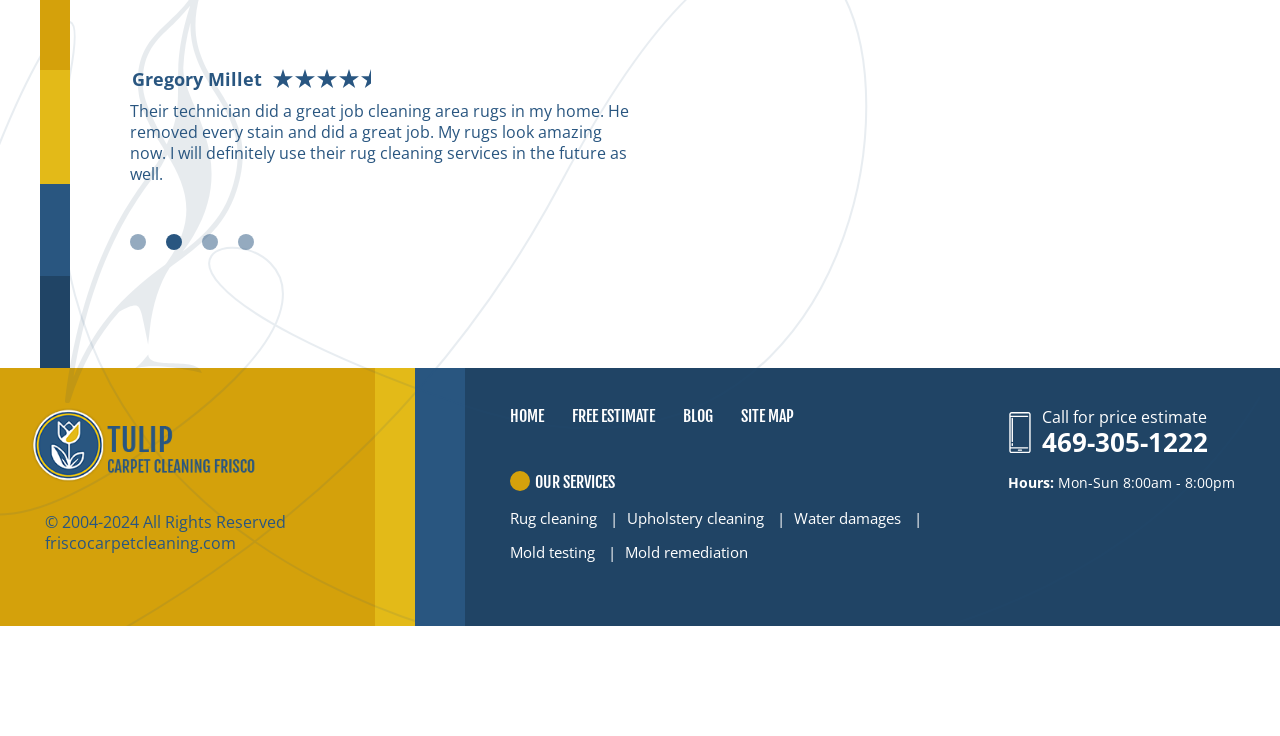Determine the coordinates of the bounding box for the clickable area needed to execute this instruction: "Check the business hours".

[0.788, 0.642, 0.824, 0.668]